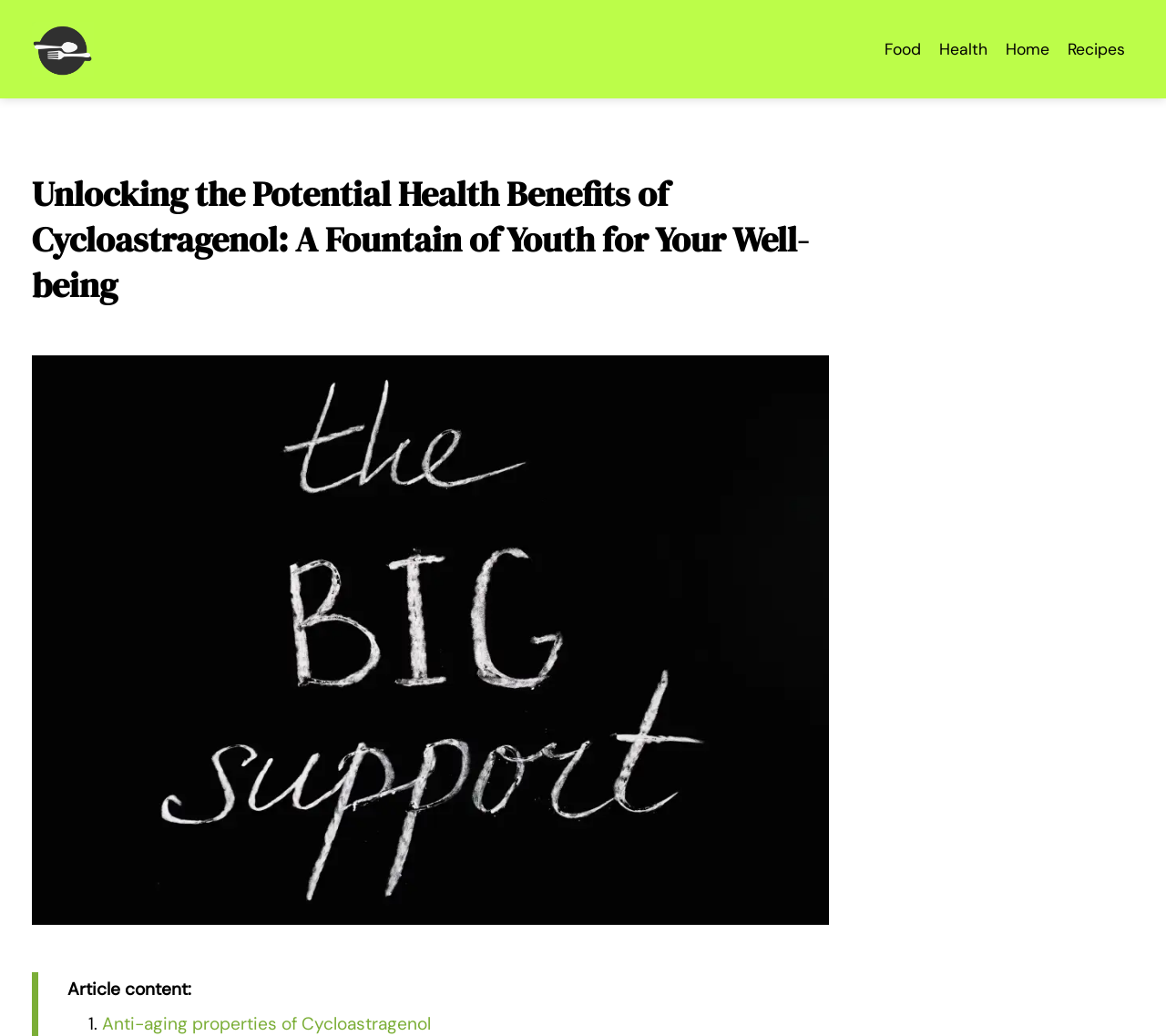Please respond in a single word or phrase: 
What is the topic of the first article link?

Anti-aging properties